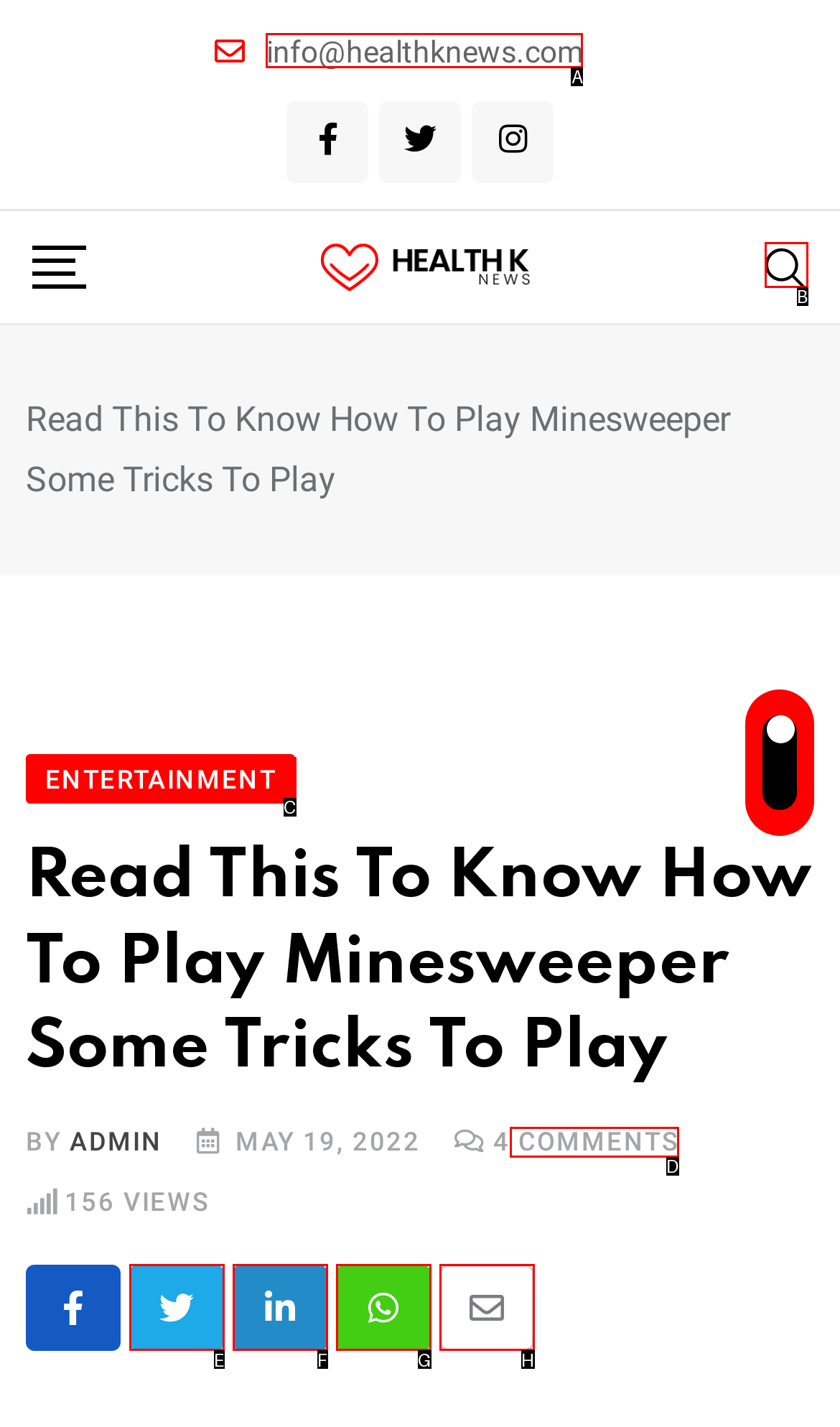What letter corresponds to the UI element to complete this task: View comments
Answer directly with the letter.

D